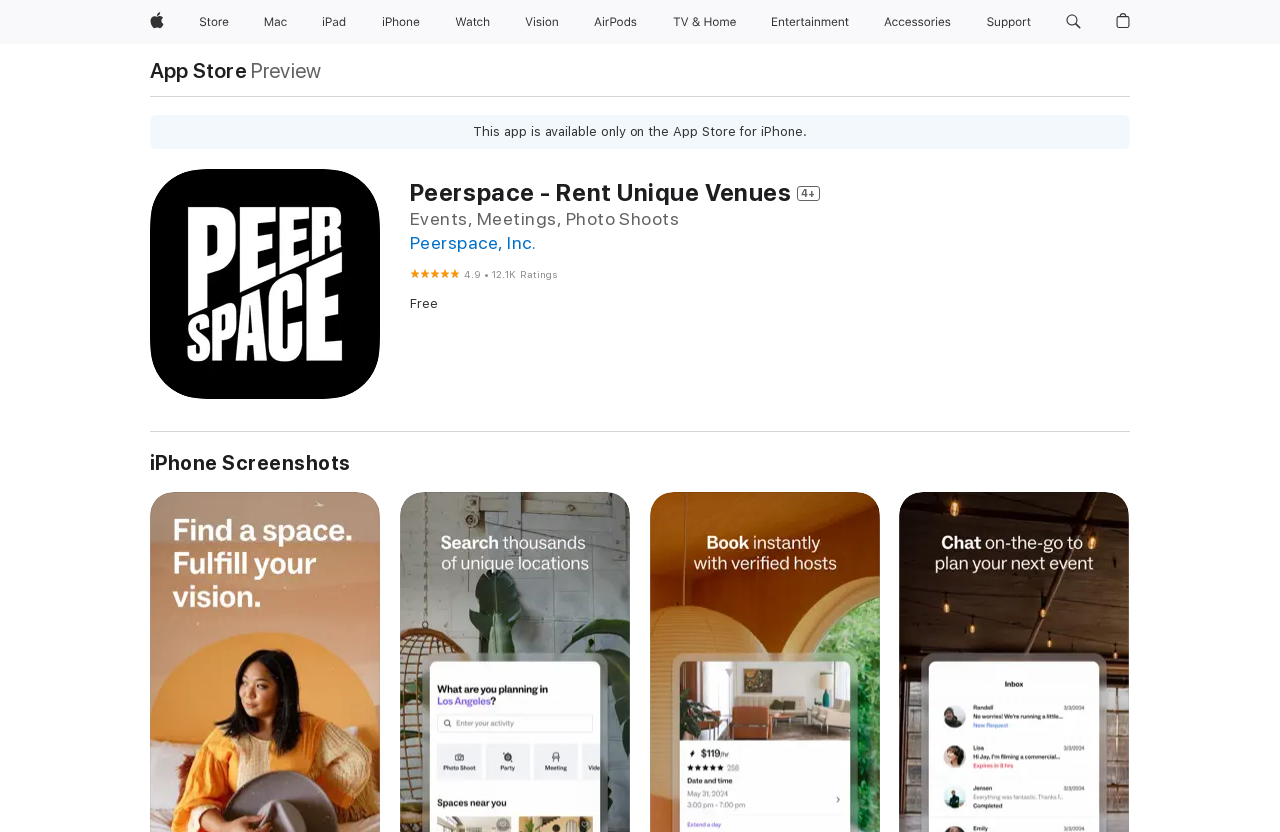What is the rating of Peerspace?
Please provide a comprehensive answer based on the details in the screenshot.

The rating of Peerspace can be found in the section where it says 'Peerspace - Rent Unique Venues 4+' and below it, there is a figure with the rating '4.9 out of 5' along with the number of ratings, which is 12.1K.